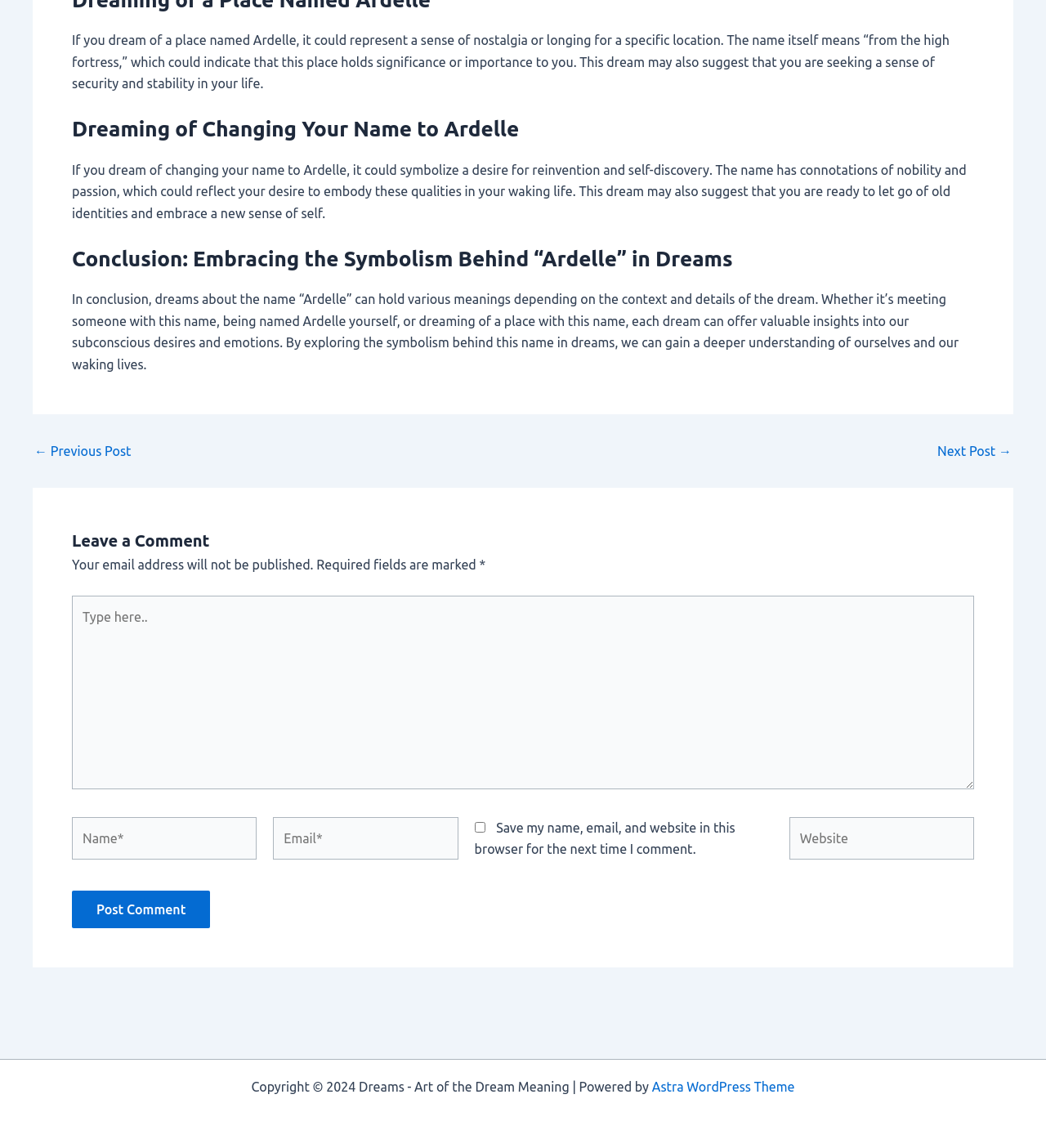Highlight the bounding box coordinates of the element that should be clicked to carry out the following instruction: "Click the 'Next Post →' link". The coordinates must be given as four float numbers ranging from 0 to 1, i.e., [left, top, right, bottom].

[0.896, 0.387, 0.967, 0.399]